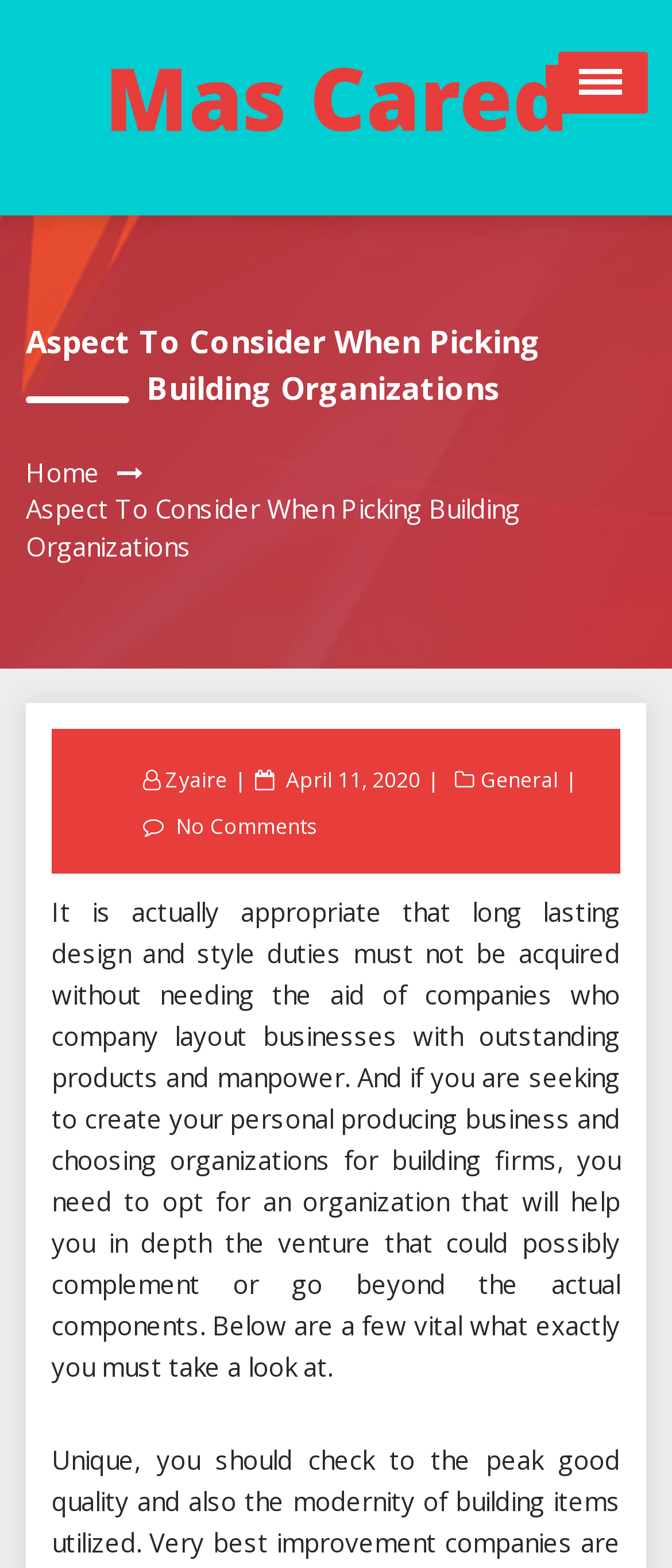Please locate the bounding box coordinates of the element that needs to be clicked to achieve the following instruction: "Go to the 'Web Design' page". The coordinates should be four float numbers between 0 and 1, i.e., [left, top, right, bottom].

[0.0, 0.095, 1.0, 0.149]